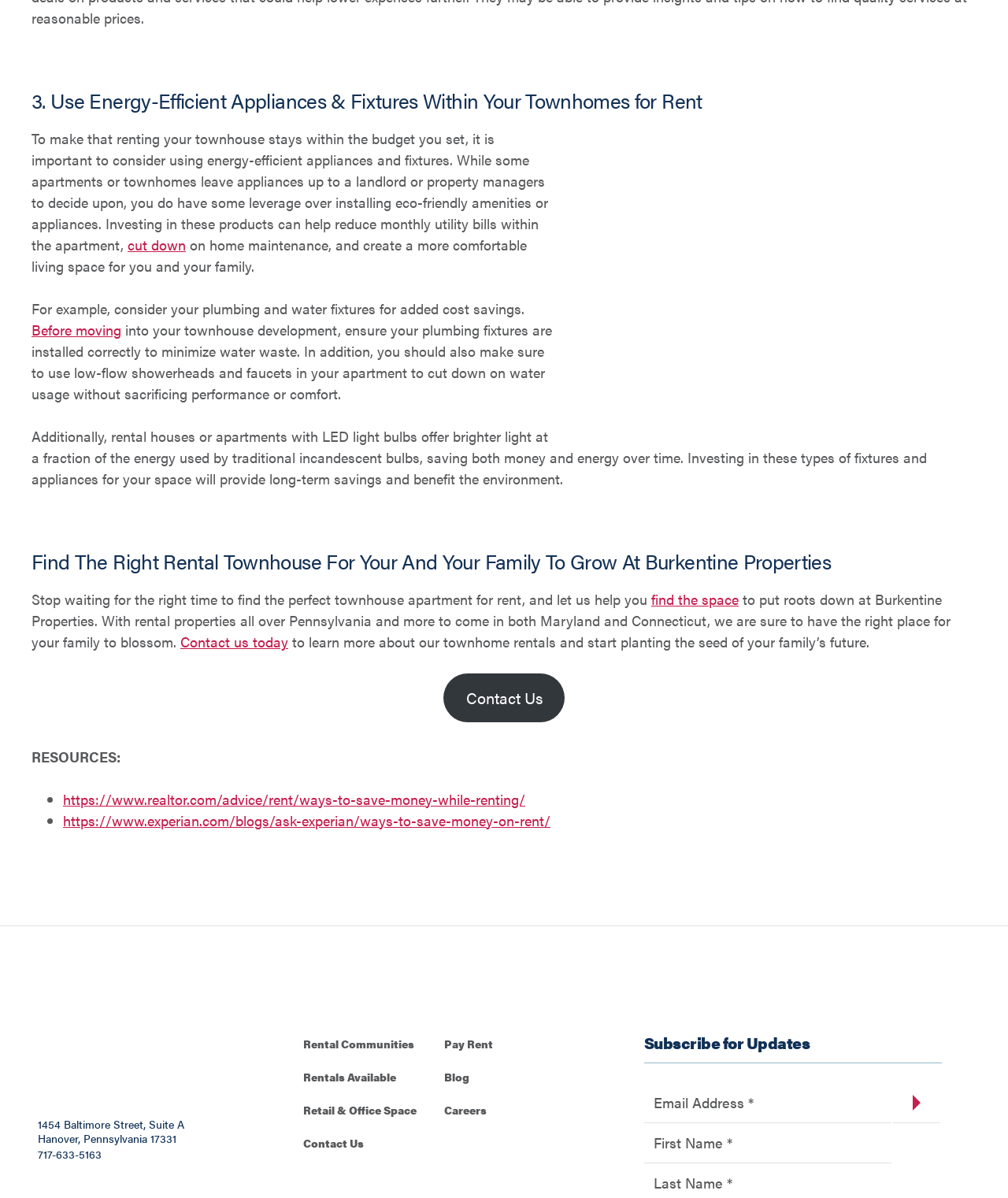What is the benefit of using LED light bulbs?
Can you provide an in-depth and detailed response to the question?

The webpage states that LED light bulbs offer brighter light at a fraction of the energy used by traditional incandescent bulbs, saving both money and energy over time.